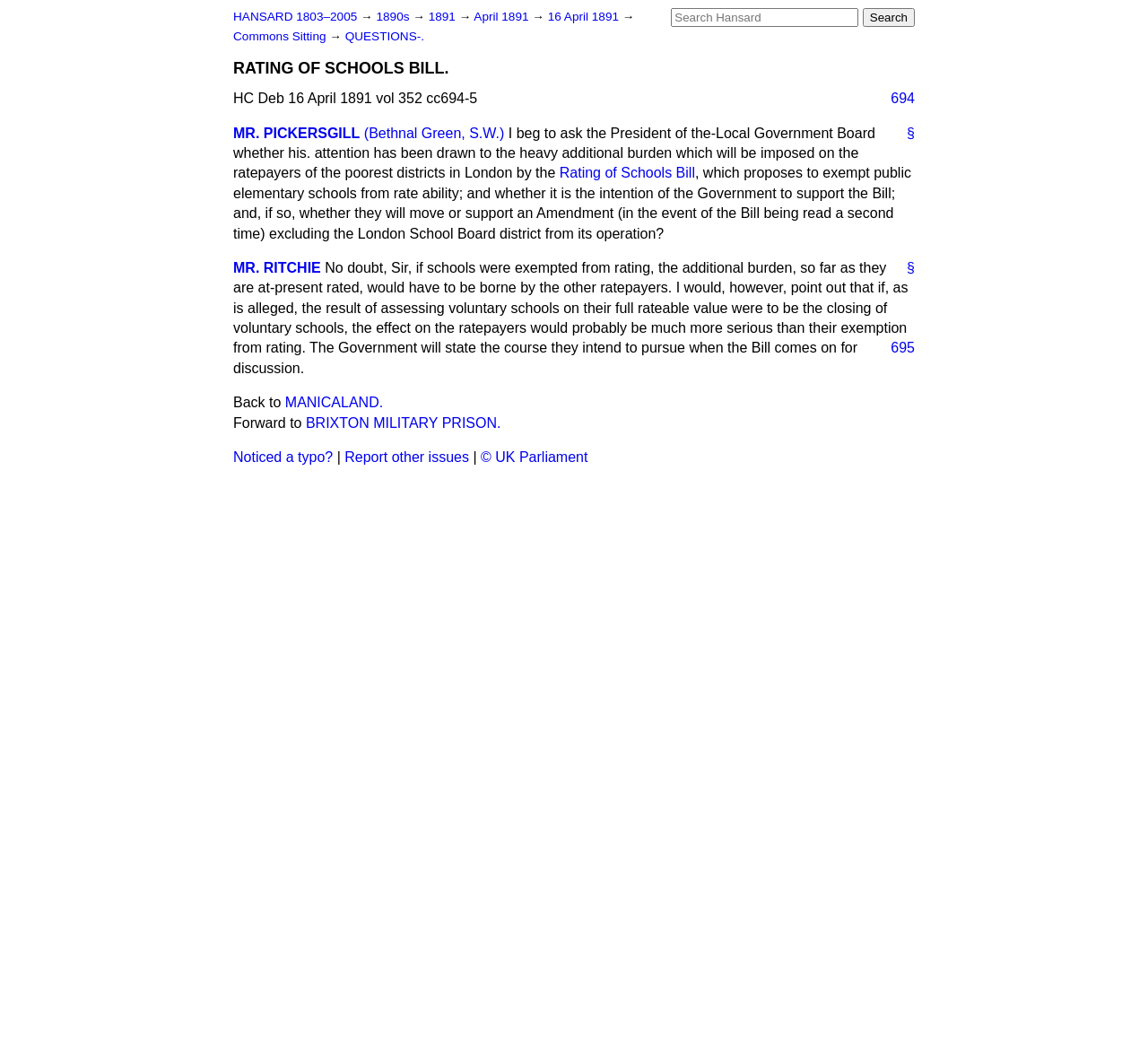Please provide the bounding box coordinates for the element that needs to be clicked to perform the following instruction: "Report other issues". The coordinates should be given as four float numbers between 0 and 1, i.e., [left, top, right, bottom].

[0.3, 0.433, 0.409, 0.448]